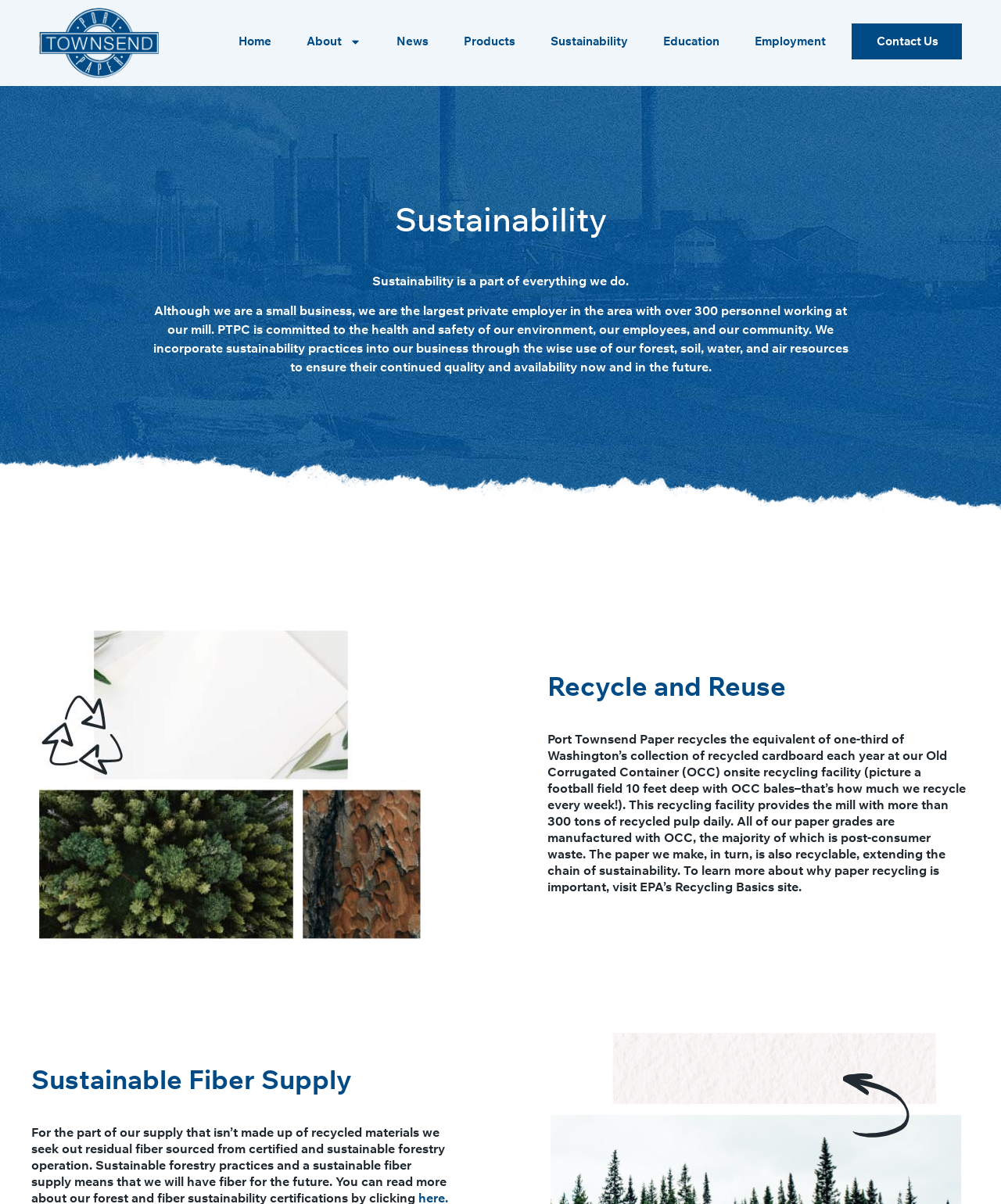Identify the bounding box coordinates of the area you need to click to perform the following instruction: "Learn more about the company".

[0.291, 0.019, 0.377, 0.049]